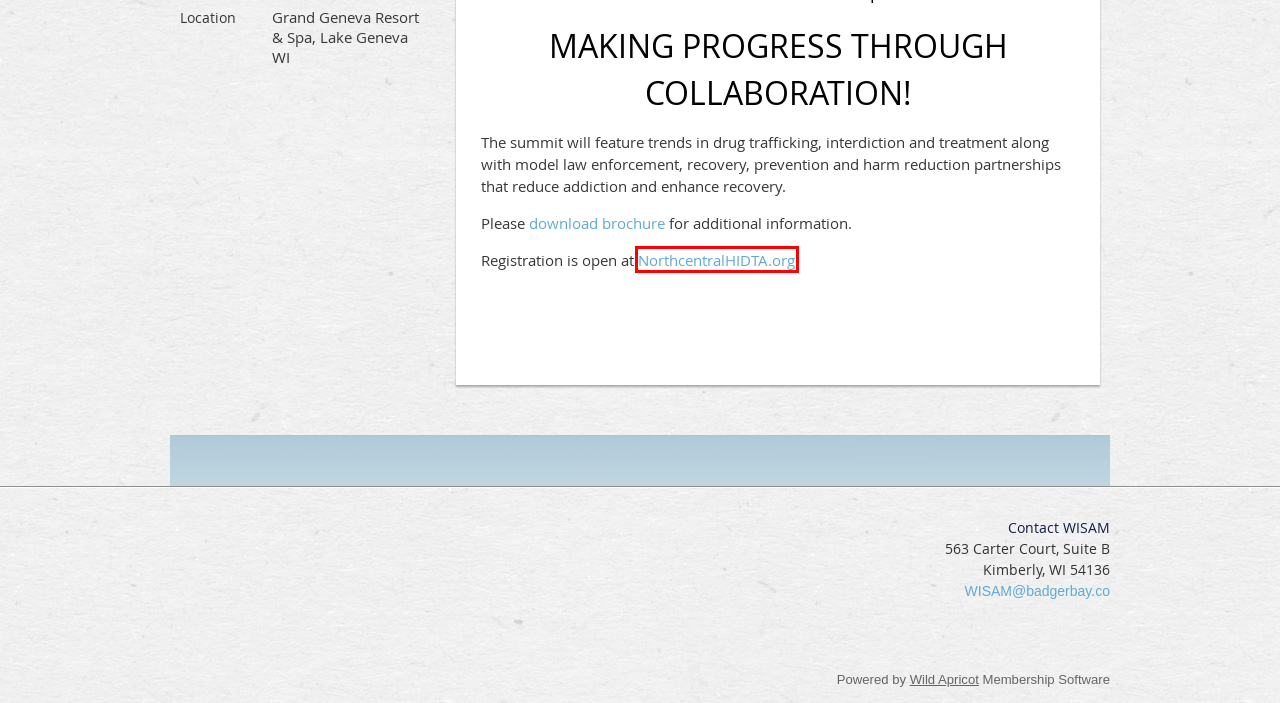Consider the screenshot of a webpage with a red bounding box and select the webpage description that best describes the new page that appears after clicking the element inside the red box. Here are the candidates:
A. Wisconsin Society of Addiction Medicine - Authorization required
B. WildApricot | #1 Membership Management Software Award (6 years in a row)
C. Wisconsin Society of Addiction Medicine - Resources
D. Wisconsin Society of Addiction Medicine - About
E. Wisconsin Society of Addiction Medicine - Membership
F. North Central HIDTA
G. Wisconsin Society of Addiction Medicine - Events
H. Wisconsin Society of Addiction Medicine - Home

F